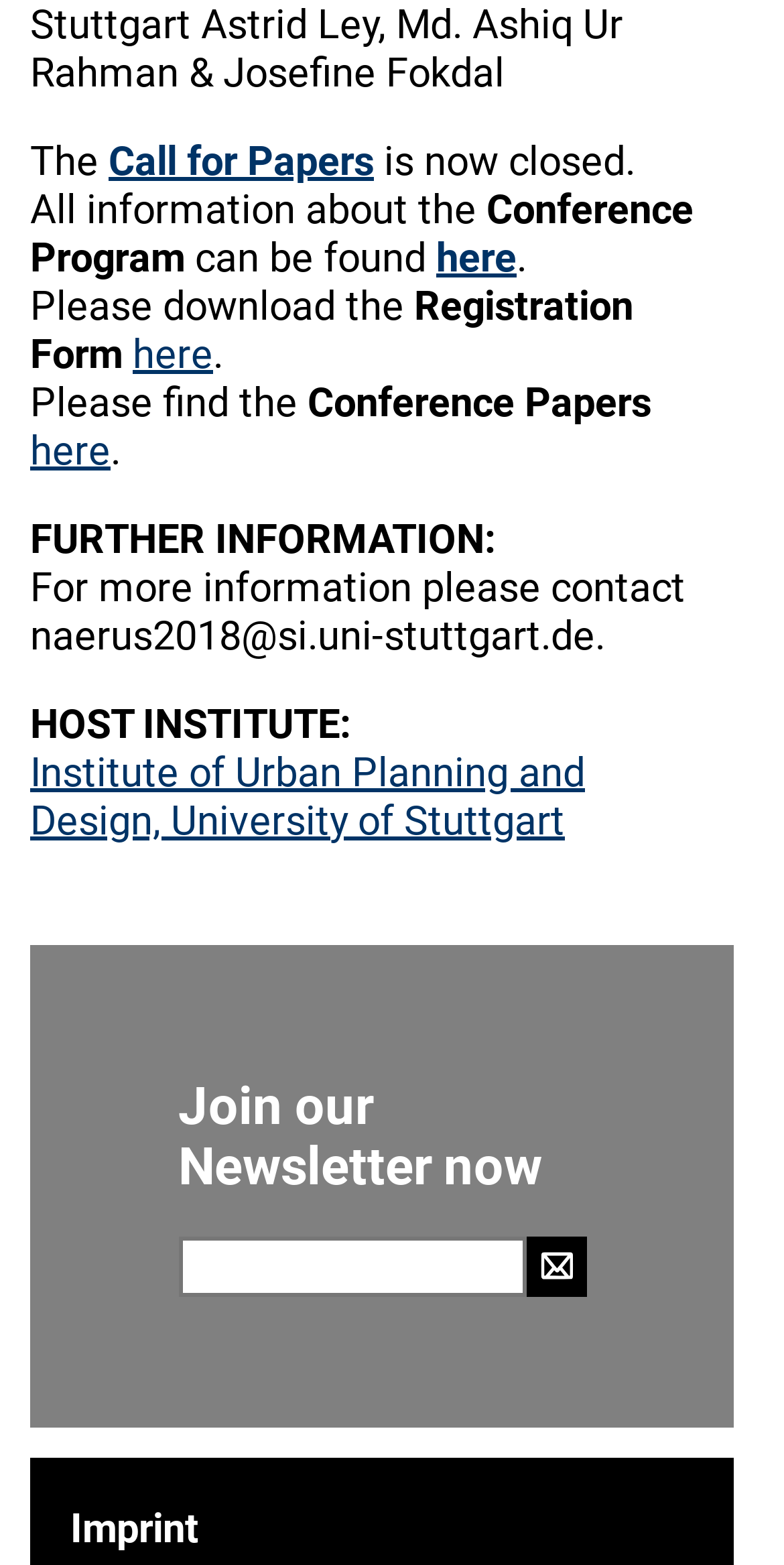Examine the image and give a thorough answer to the following question:
What is the purpose of the textbox?

The purpose of the textbox is to join the newsletter, as it is located next to the heading 'Join our Newsletter now' and the button 'Subscribe'.